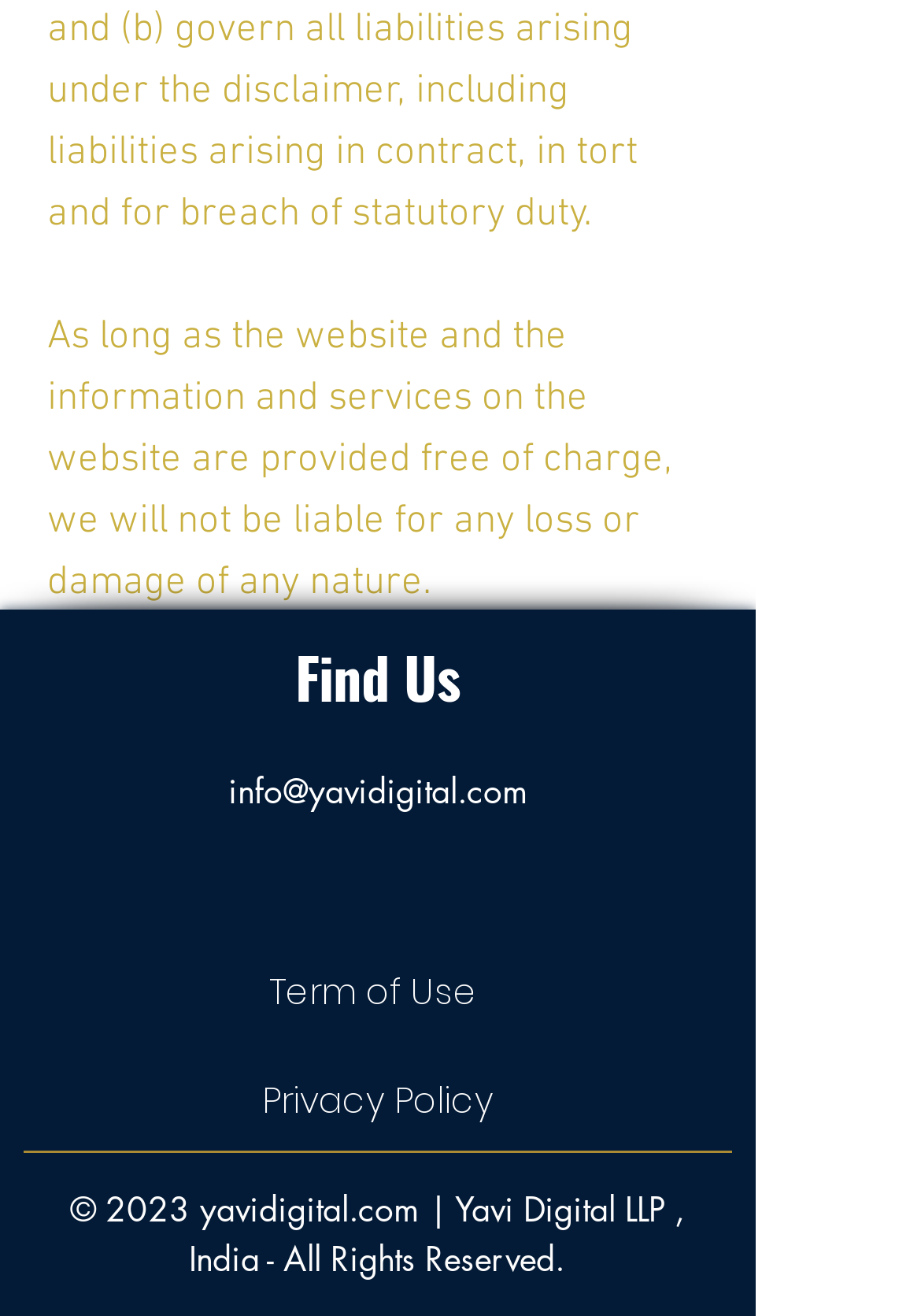What are the two policies listed?
Based on the image, give a one-word or short phrase answer.

Term of Use, Privacy Policy